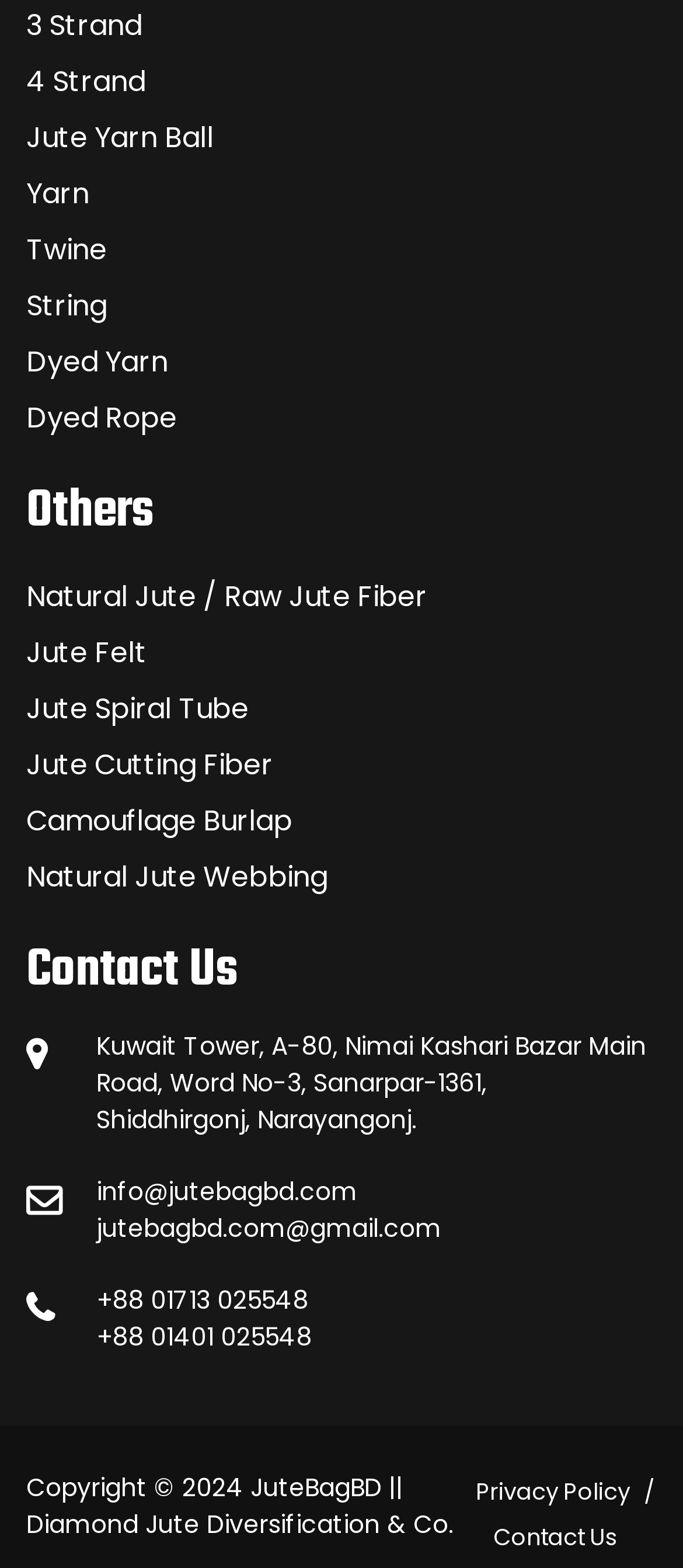How many types of yarn are listed?
Based on the image, respond with a single word or phrase.

7